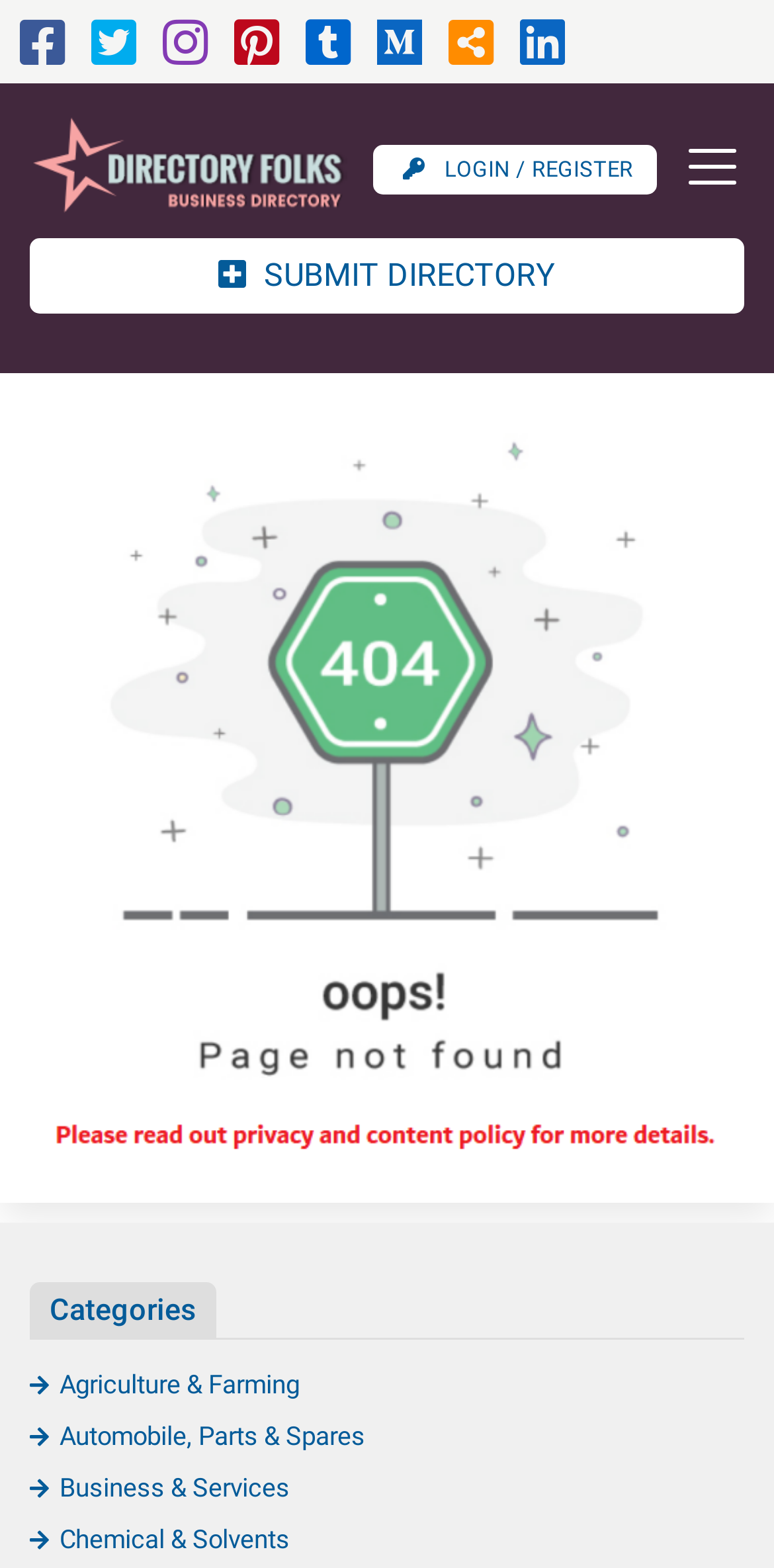Respond to the question with just a single word or phrase: 
Is the navigation menu expanded?

No